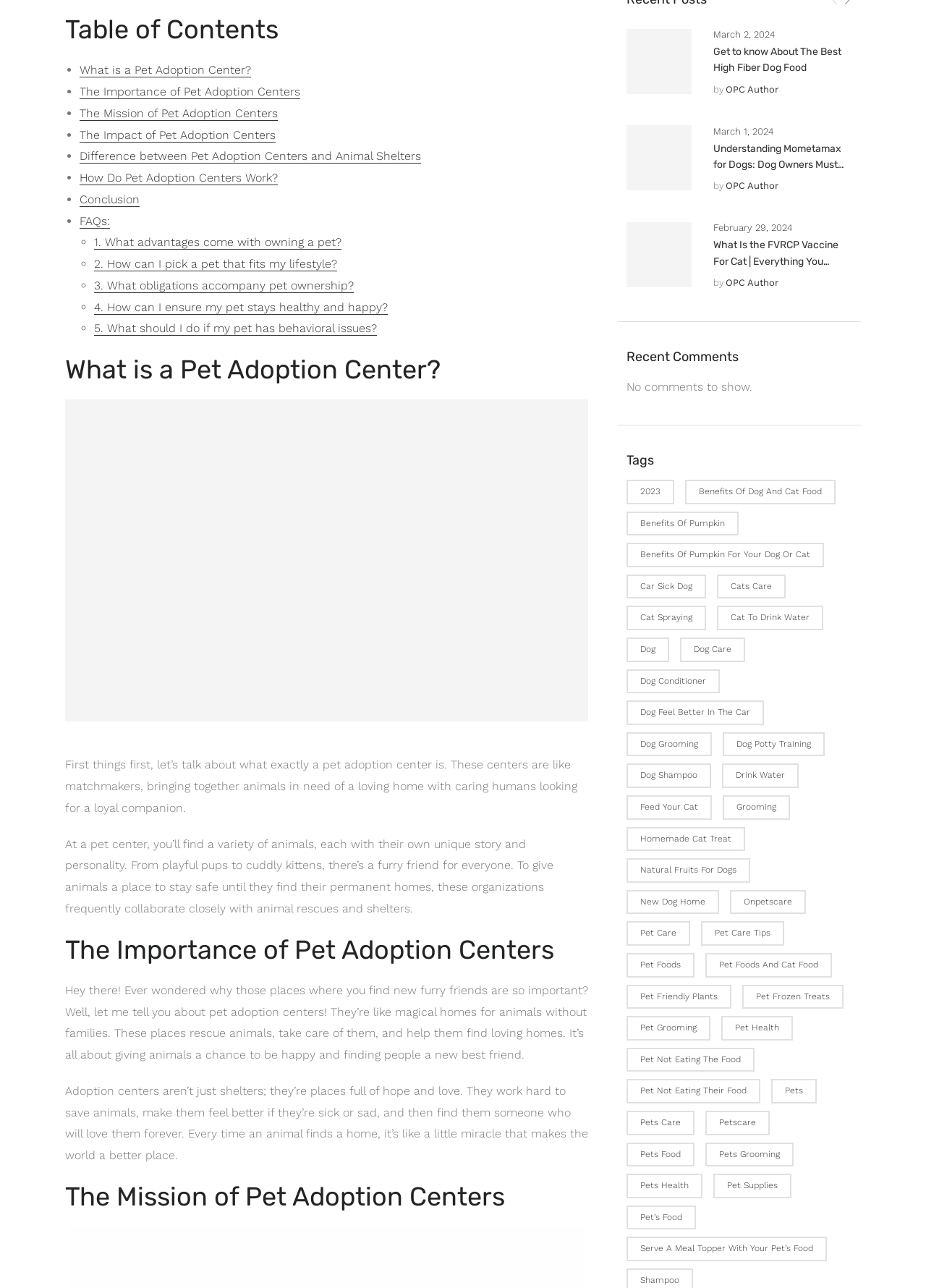Pinpoint the bounding box coordinates of the clickable area needed to execute the instruction: "view the tags related to dog care". The coordinates should be specified as four float numbers between 0 and 1, i.e., [left, top, right, bottom].

[0.734, 0.495, 0.804, 0.514]